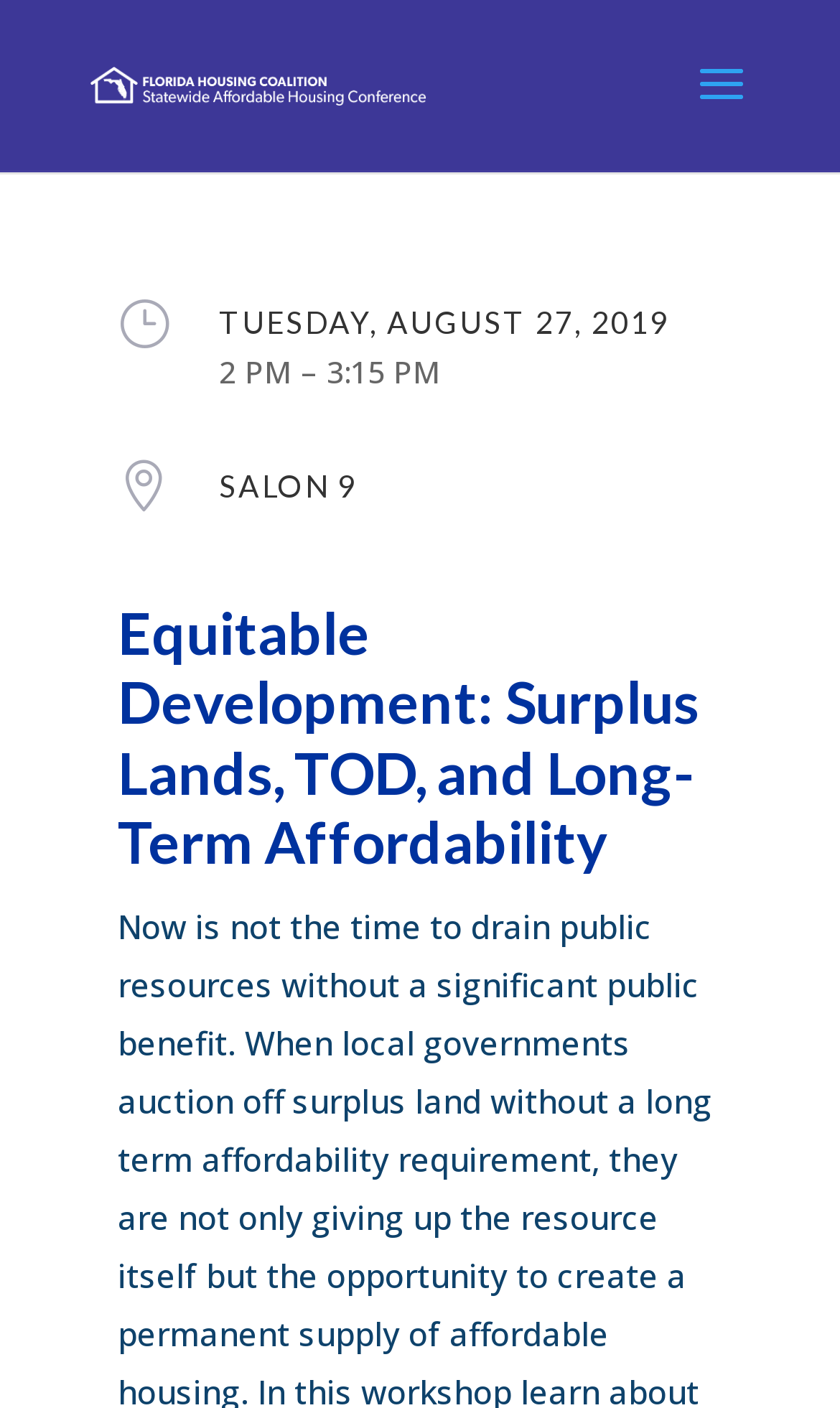Please analyze the image and give a detailed answer to the question:
What is the time of the event?

I found the time of the event by looking at the static text element with the text '2 PM – 3:15 PM' which is located below the date of the event.